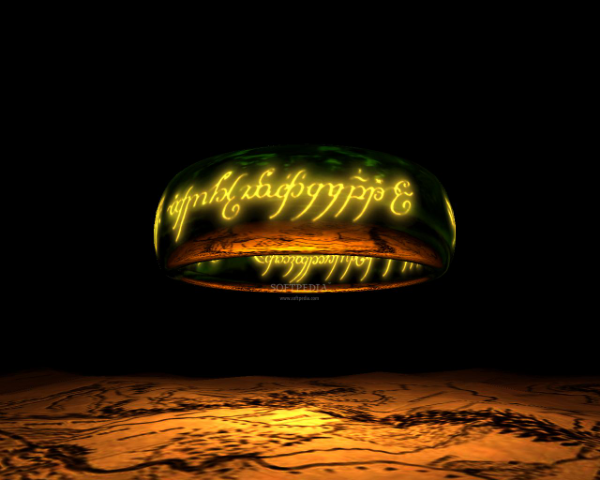What is the color of the glow emanating from the ring?
Utilize the image to construct a detailed and well-explained answer.

The caption states that the ring features a 'warm, golden glow' that highlights its contours and mysterious allure, indicating that the color of the glow is golden.